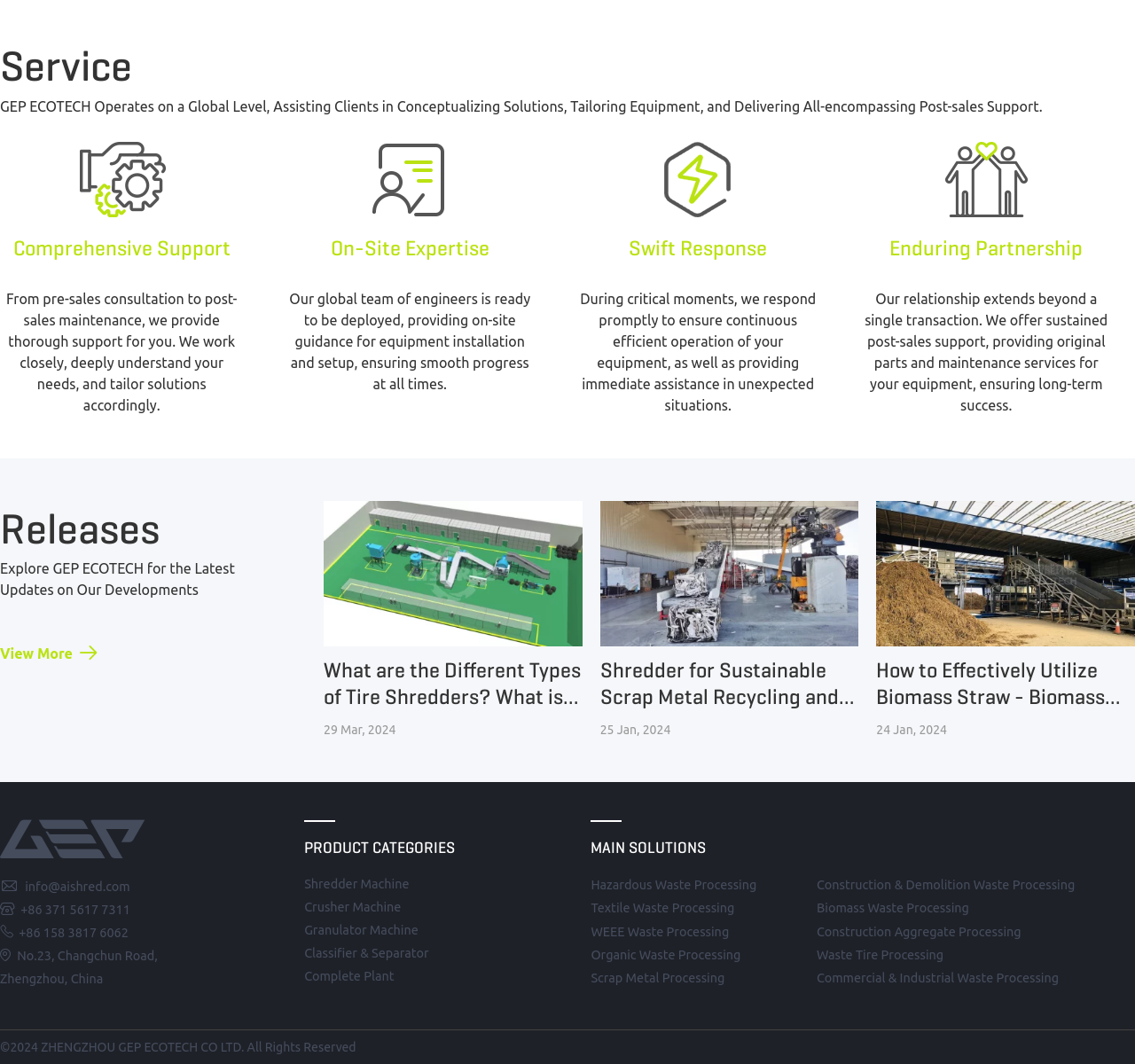What types of machines are offered?
Examine the webpage screenshot and provide an in-depth answer to the question.

The types of machines offered are mentioned in the 'PRODUCT CATEGORIES' section, which includes links to 'Shredder Machine', 'Crusher Machine', and 'Granulator Machine'.